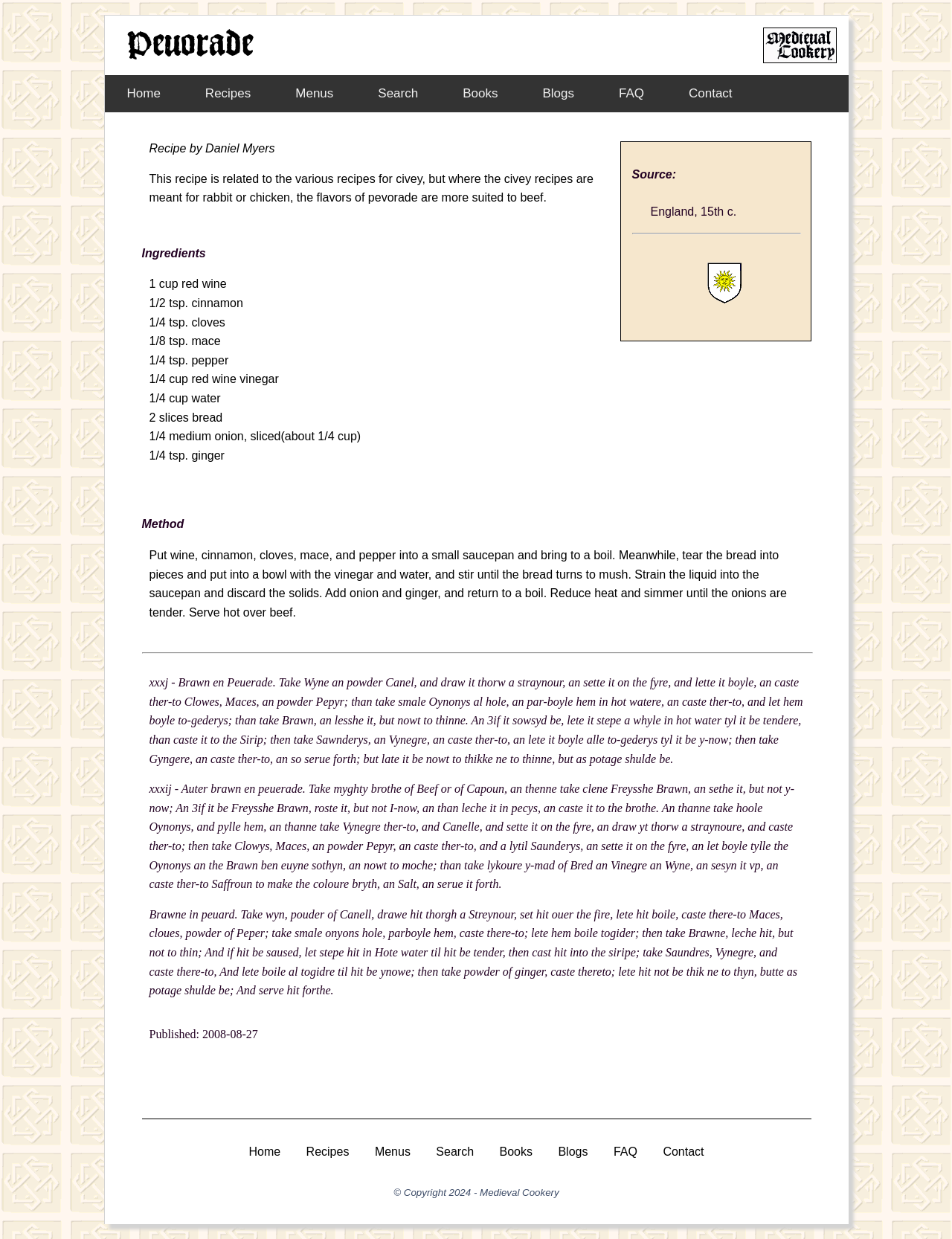What is the purpose of the sauce?
Answer the question in a detailed and comprehensive manner.

The purpose of the sauce is to serve over beef, as mentioned in the method section of the recipe.